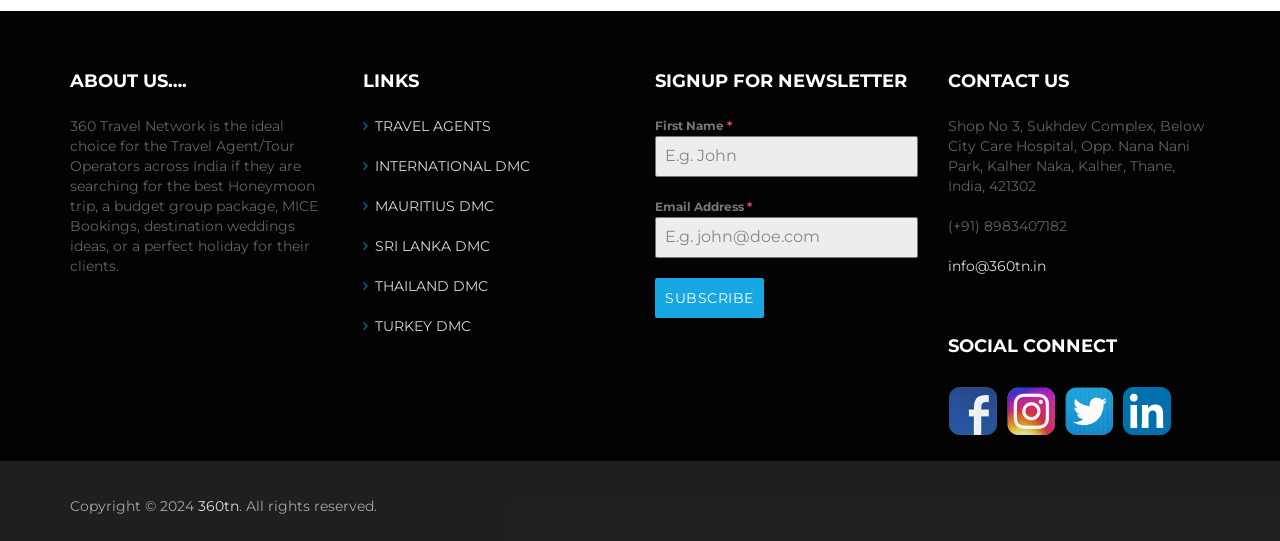Extract the bounding box coordinates for the UI element described as: "info@360tn.in".

[0.74, 0.475, 0.817, 0.508]